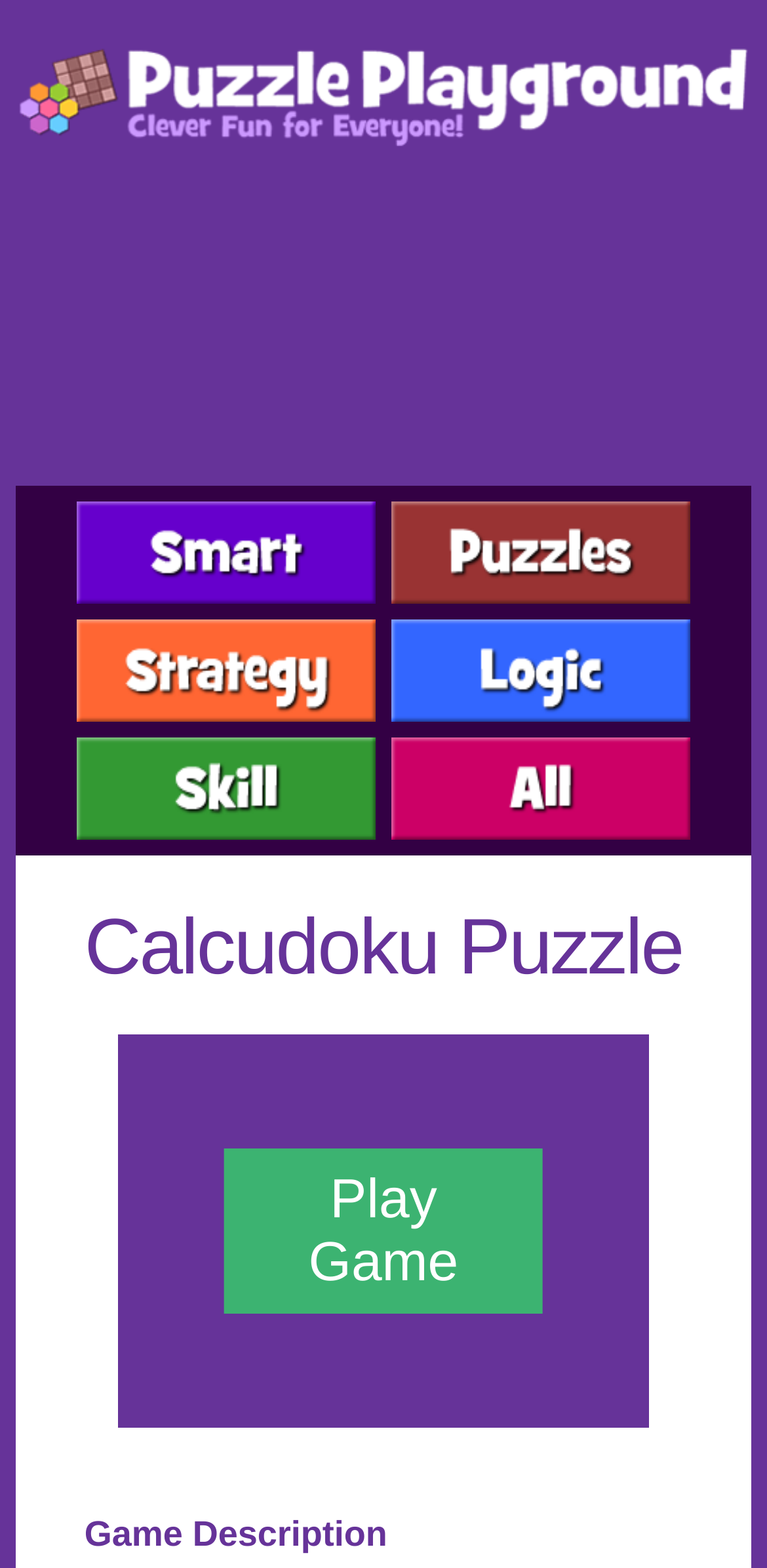Please specify the bounding box coordinates of the area that should be clicked to accomplish the following instruction: "Visit the strategy games page". The coordinates should consist of four float numbers between 0 and 1, i.e., [left, top, right, bottom].

[0.09, 0.39, 0.5, 0.465]